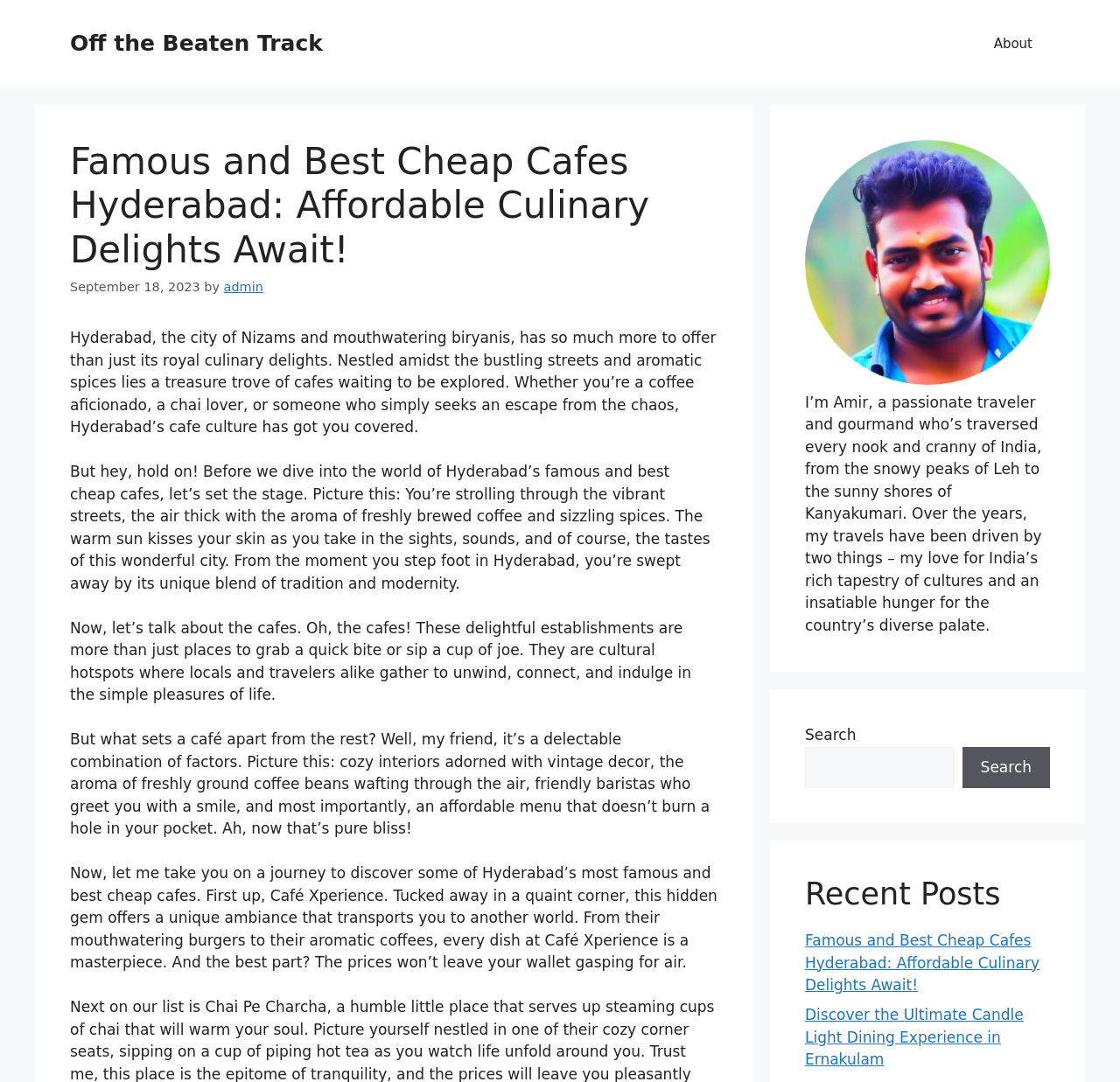Determine the bounding box coordinates of the UI element that matches the following description: "+86 19860070034". The coordinates should be four float numbers between 0 and 1 in the format [left, top, right, bottom].

None